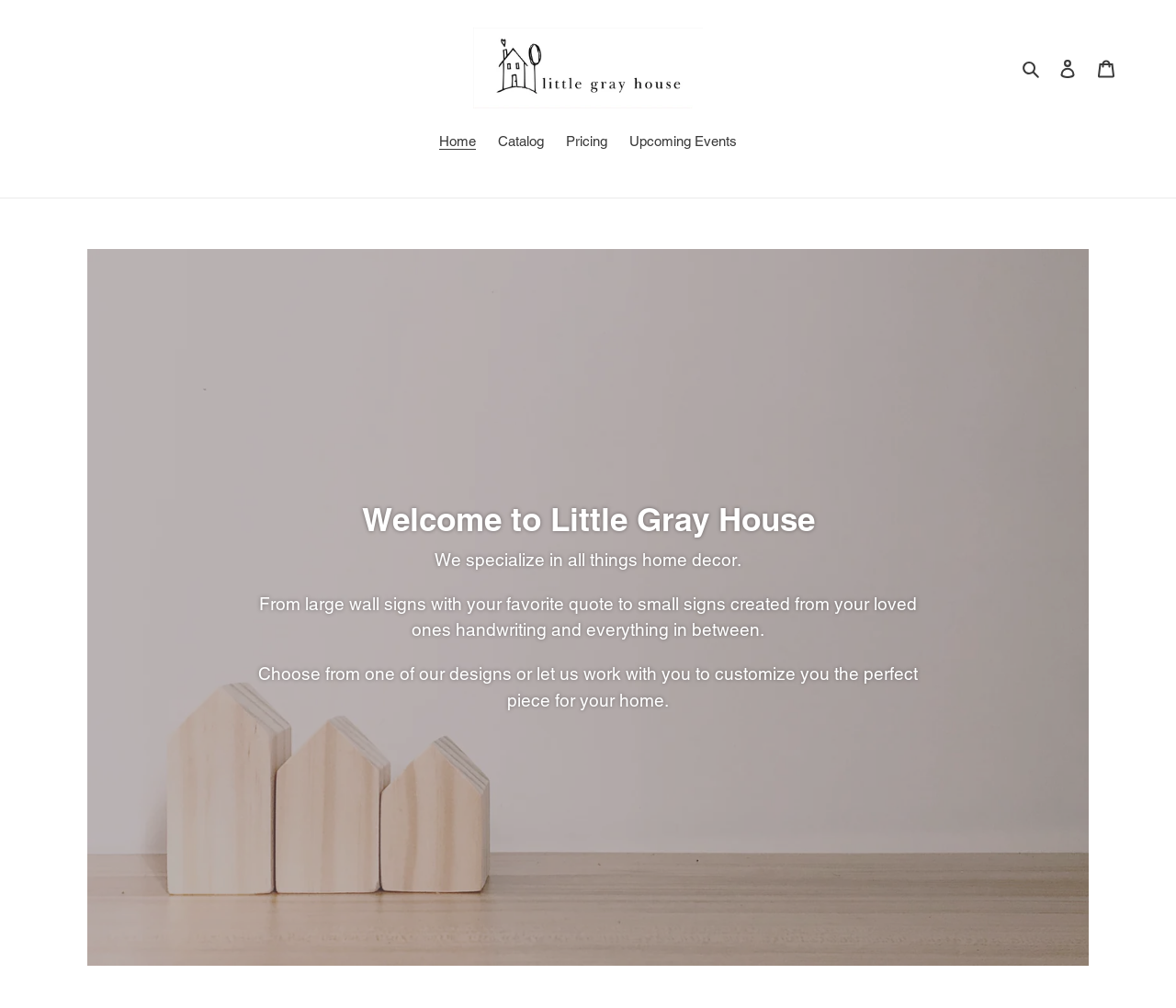Generate a detailed explanation of the webpage's features and information.

The webpage is titled "Little Gray House" and features a prominent heading with the same name at the top center of the page. Below the heading, there is a search button on the top right corner, accompanied by links to "Log in" and "Cart" on its right. 

On the top left, there is a navigation menu consisting of five links: "Home", "Catalog", "Pricing", and "Upcoming Events", arranged horizontally. 

Further down, a large heading "Welcome to Little Gray House" is centered on the page. Below this heading, there are three paragraphs of text. The first paragraph reads, "We specialize in all things home decor." The second paragraph is longer and describes the types of products offered, including wall signs with quotes and customized signs created from loved ones' handwriting. The third paragraph explains that customers can choose from existing designs or work with the company to create a custom piece for their home.